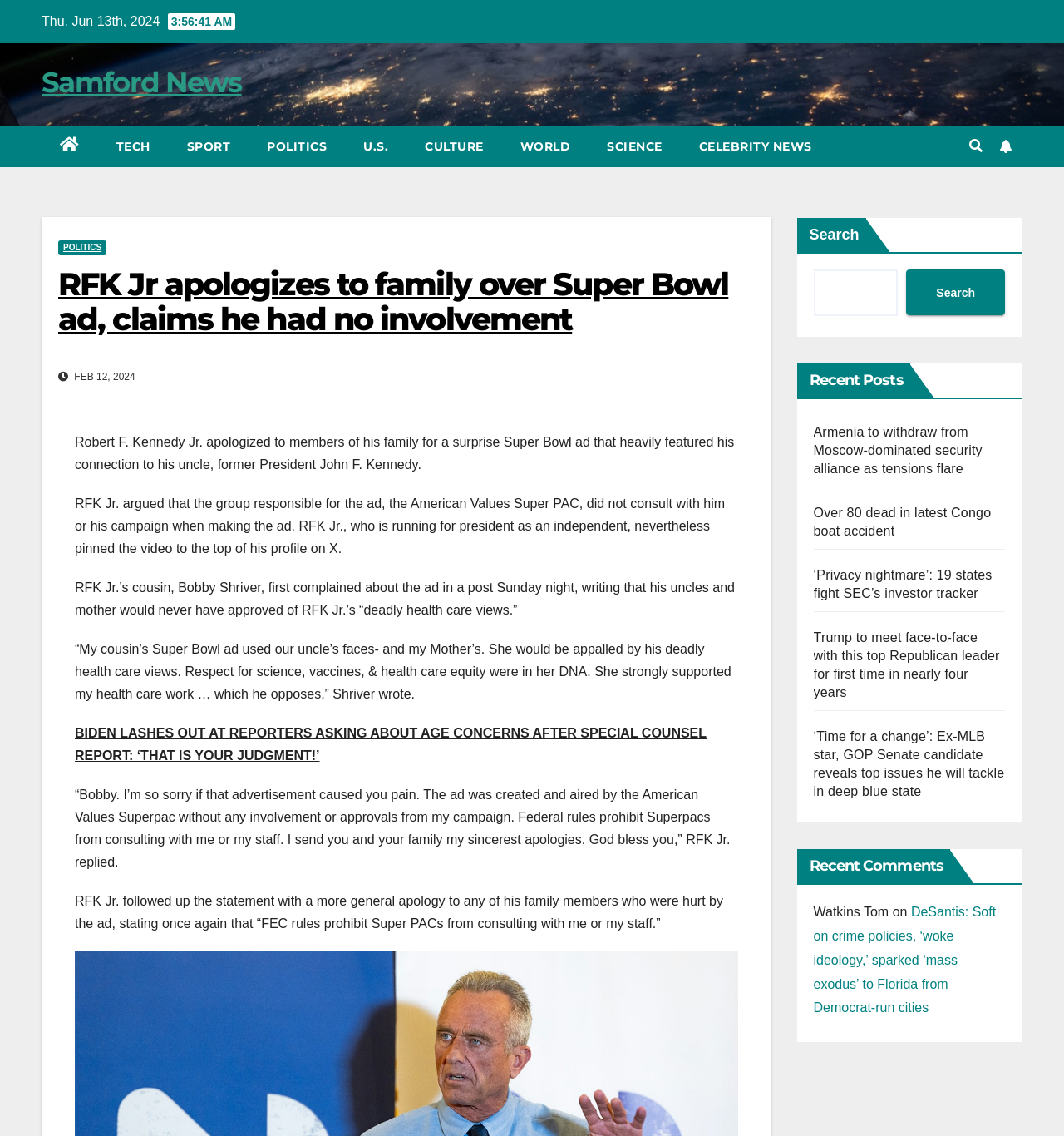Specify the bounding box coordinates of the area to click in order to follow the given instruction: "Click on the 'TECH' link."

[0.092, 0.111, 0.158, 0.147]